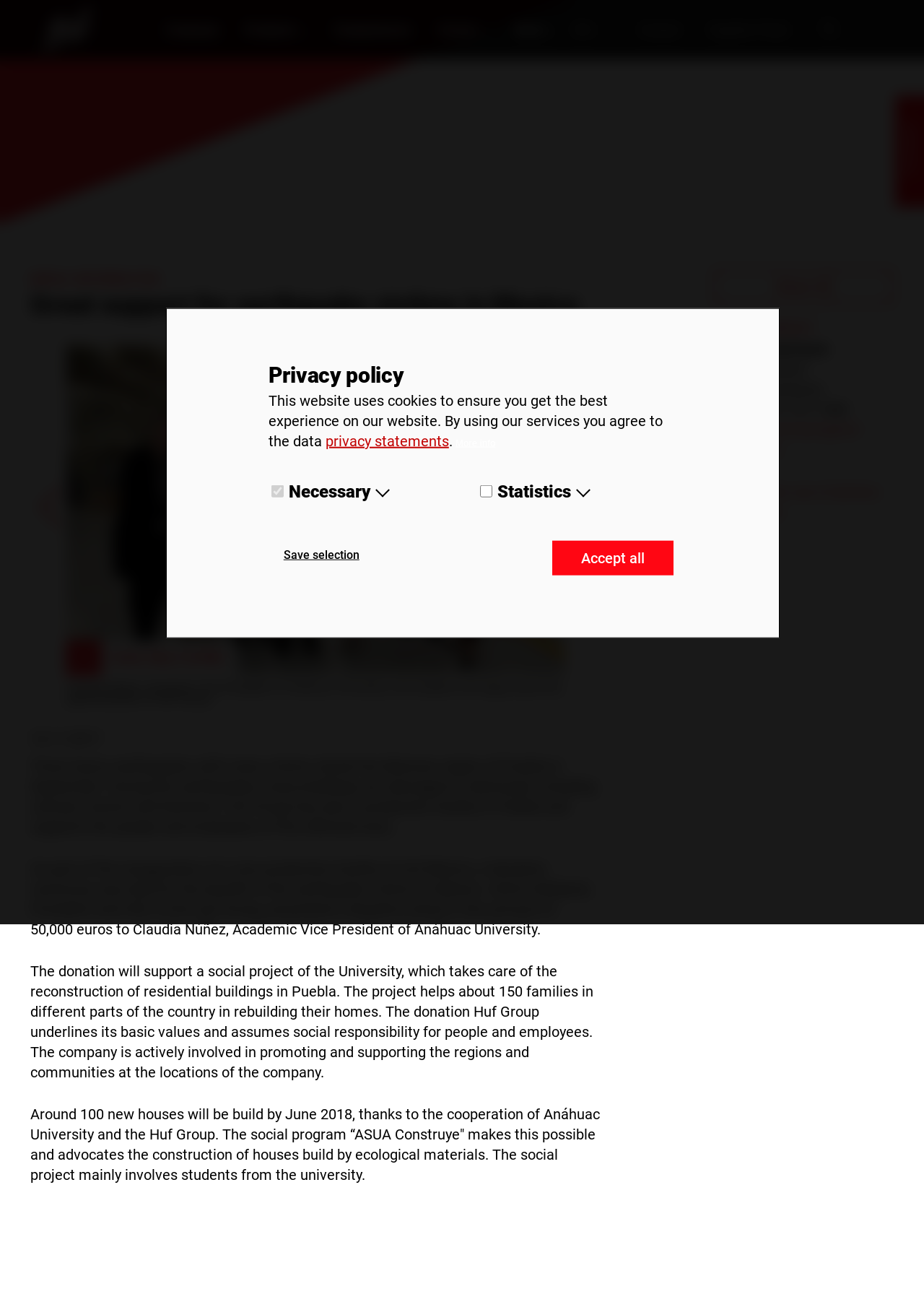Observe the image and answer the following question in detail: What is the purpose of the donation ceremony held by Huf Group?

I inferred the purpose of the donation ceremony by reading the text content of the paragraphs, which mentioned that Huf Group supported the people and employees of the affected area in Mexico after the earthquakes.